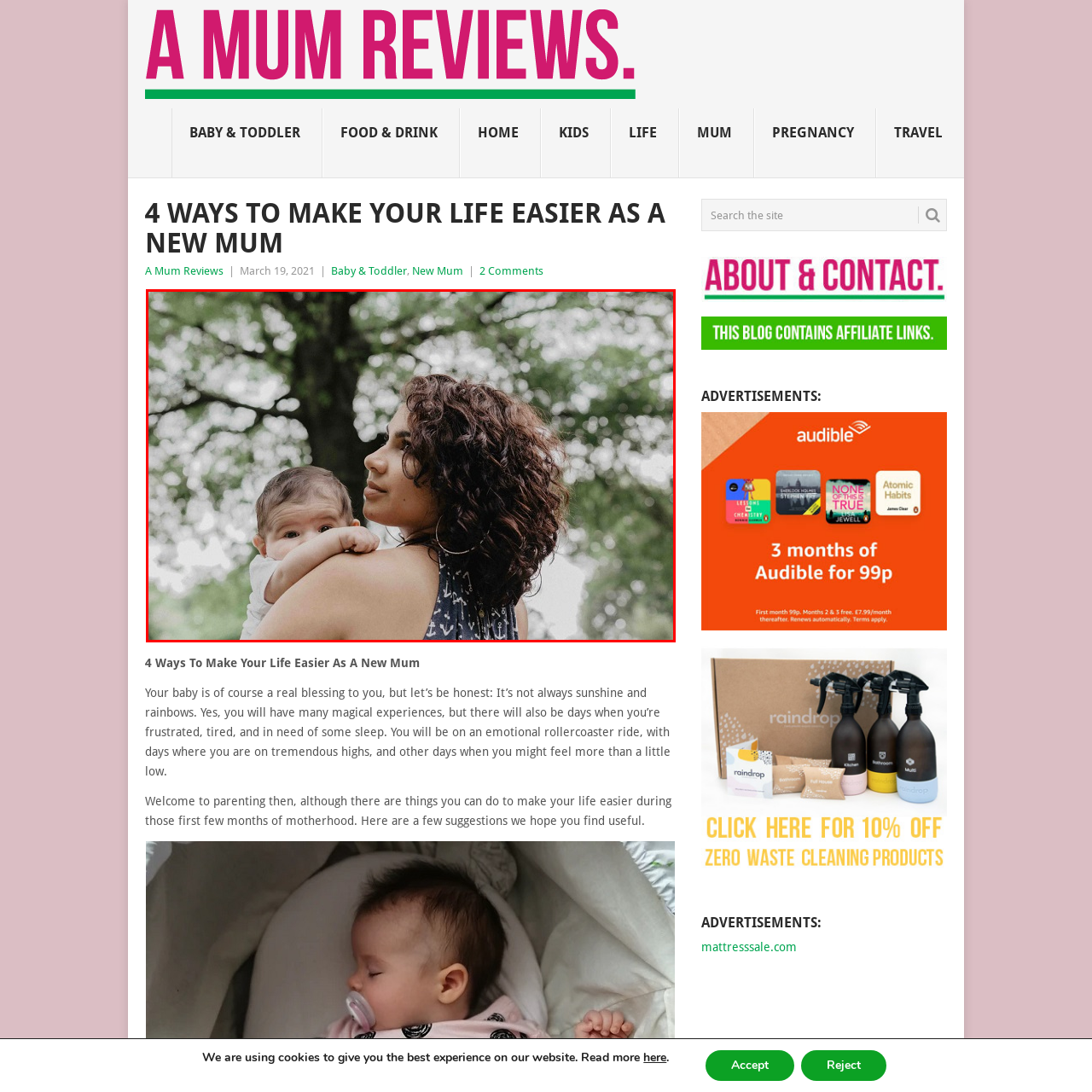What is the baby doing?
Observe the image marked by the red bounding box and generate a detailed answer to the question.

According to the caption, the baby is nestled against the mother's shoulder and appears curious and attentive, peeking out with wide eyes, which indicates that the baby is looking out at its surroundings.